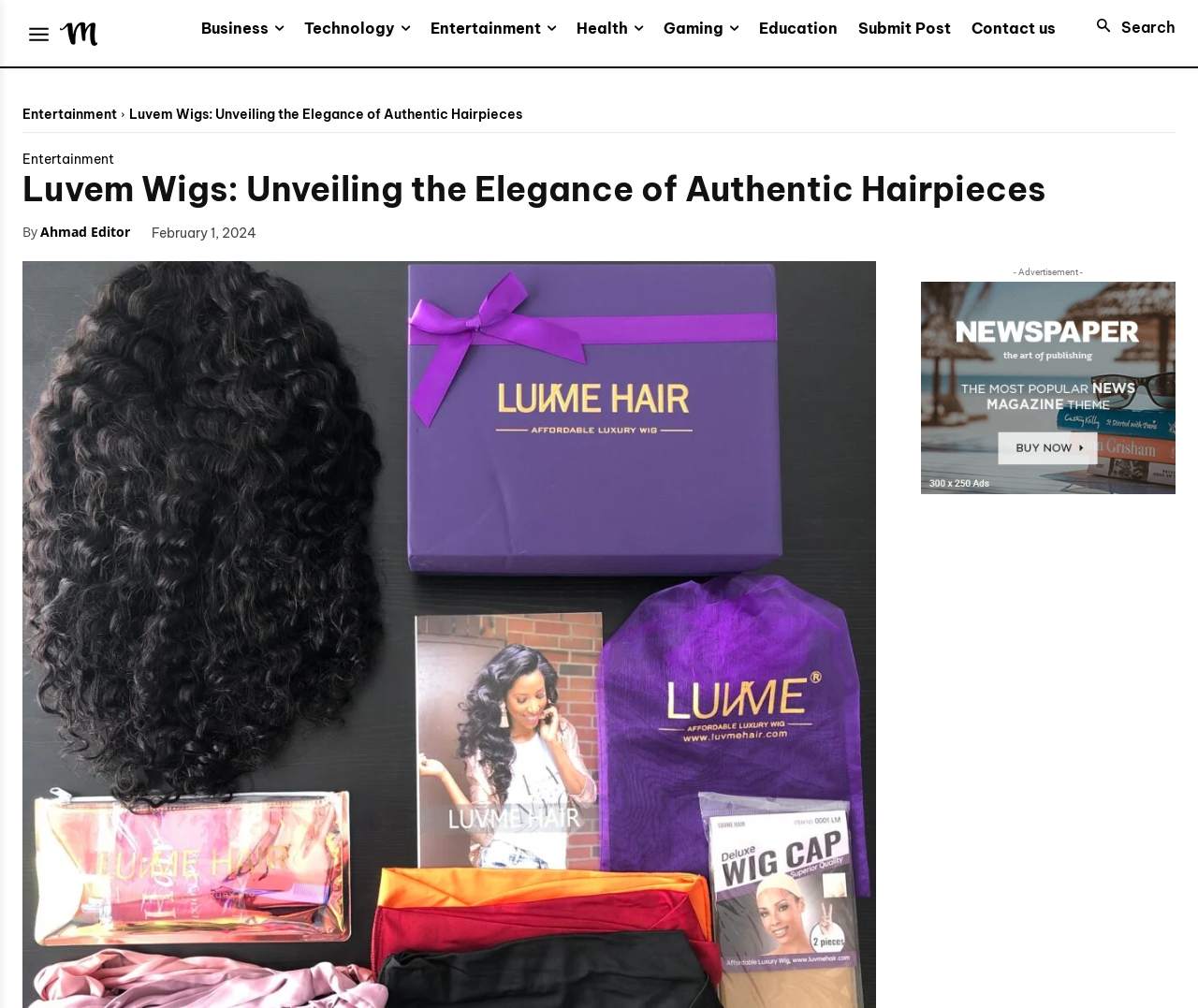Could you locate the bounding box coordinates for the section that should be clicked to accomplish this task: "Search for something".

[0.906, 0.009, 0.981, 0.045]